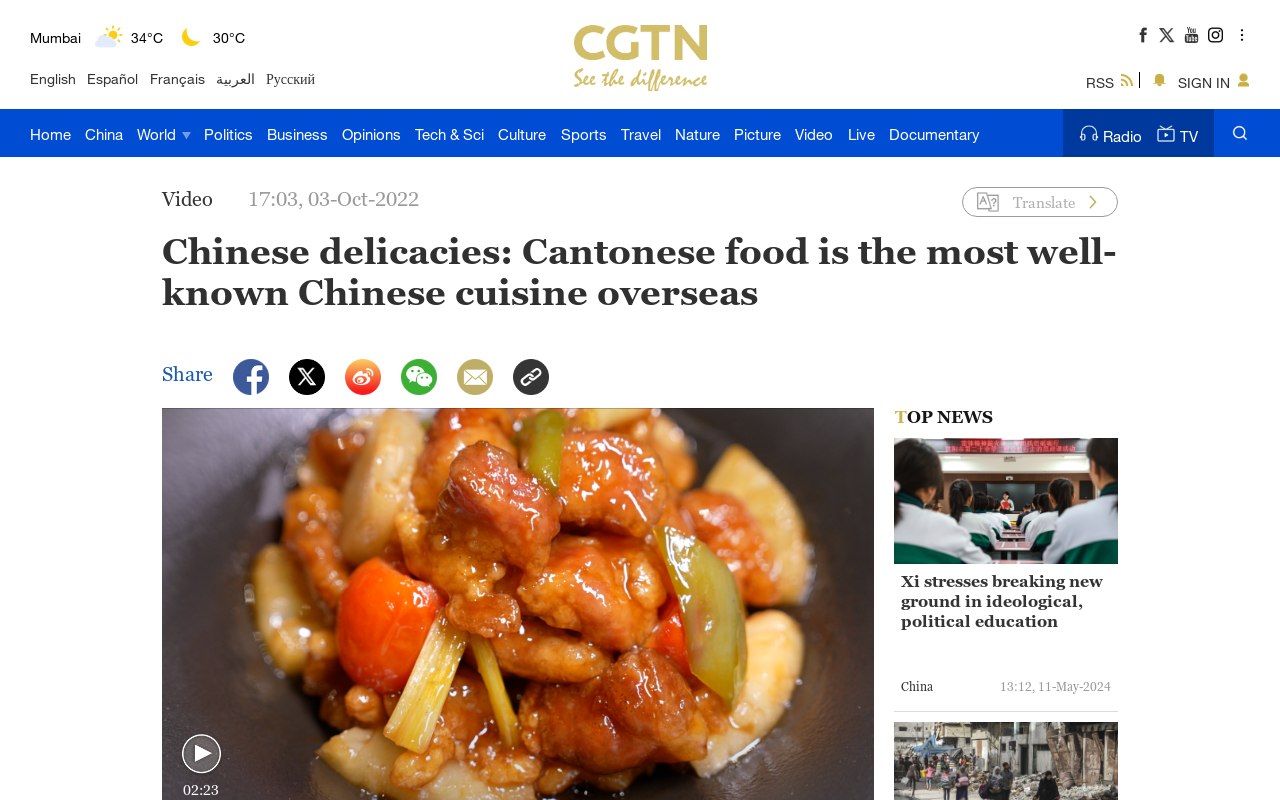Please specify the bounding box coordinates of the clickable region necessary for completing the following instruction: "Click the English link". The coordinates must consist of four float numbers between 0 and 1, i.e., [left, top, right, bottom].

[0.023, 0.086, 0.059, 0.111]